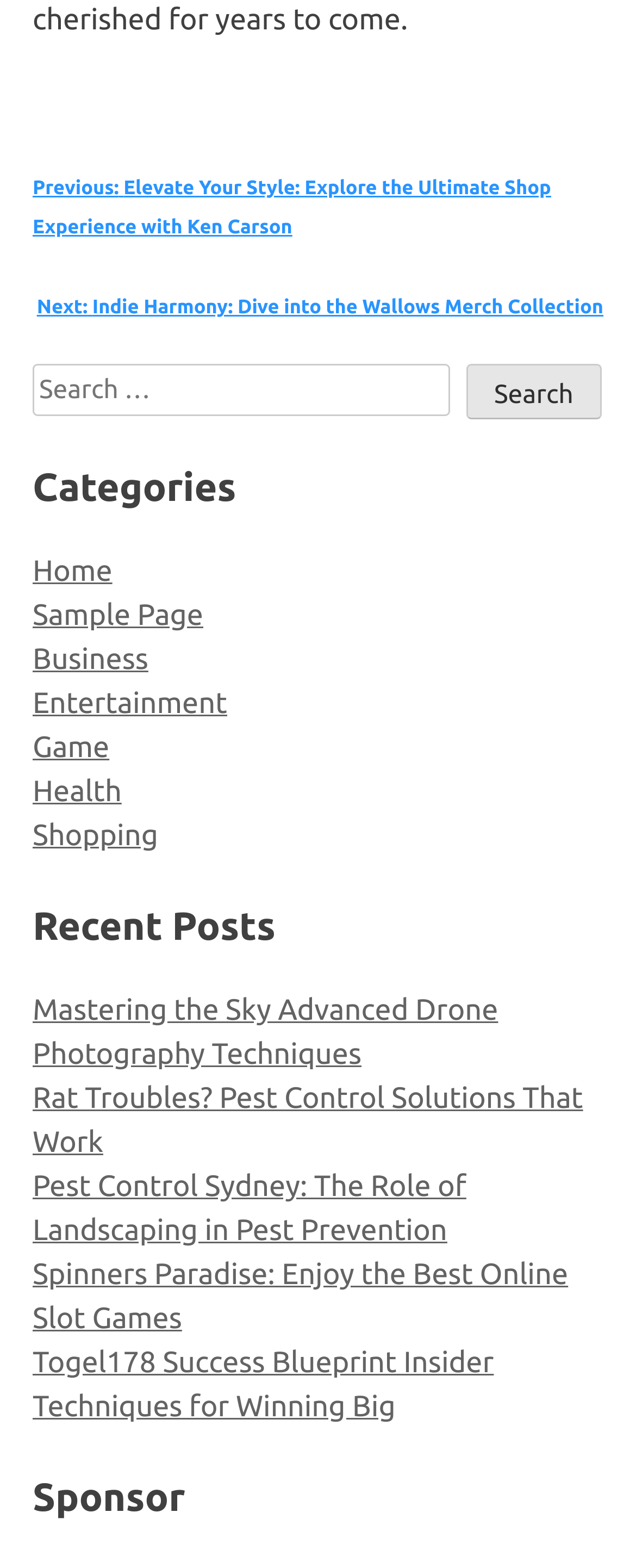Given the element description Health, specify the bounding box coordinates of the corresponding UI element in the format (top-left x, top-left y, bottom-right x, bottom-right y). All values must be between 0 and 1.

[0.051, 0.494, 0.191, 0.515]